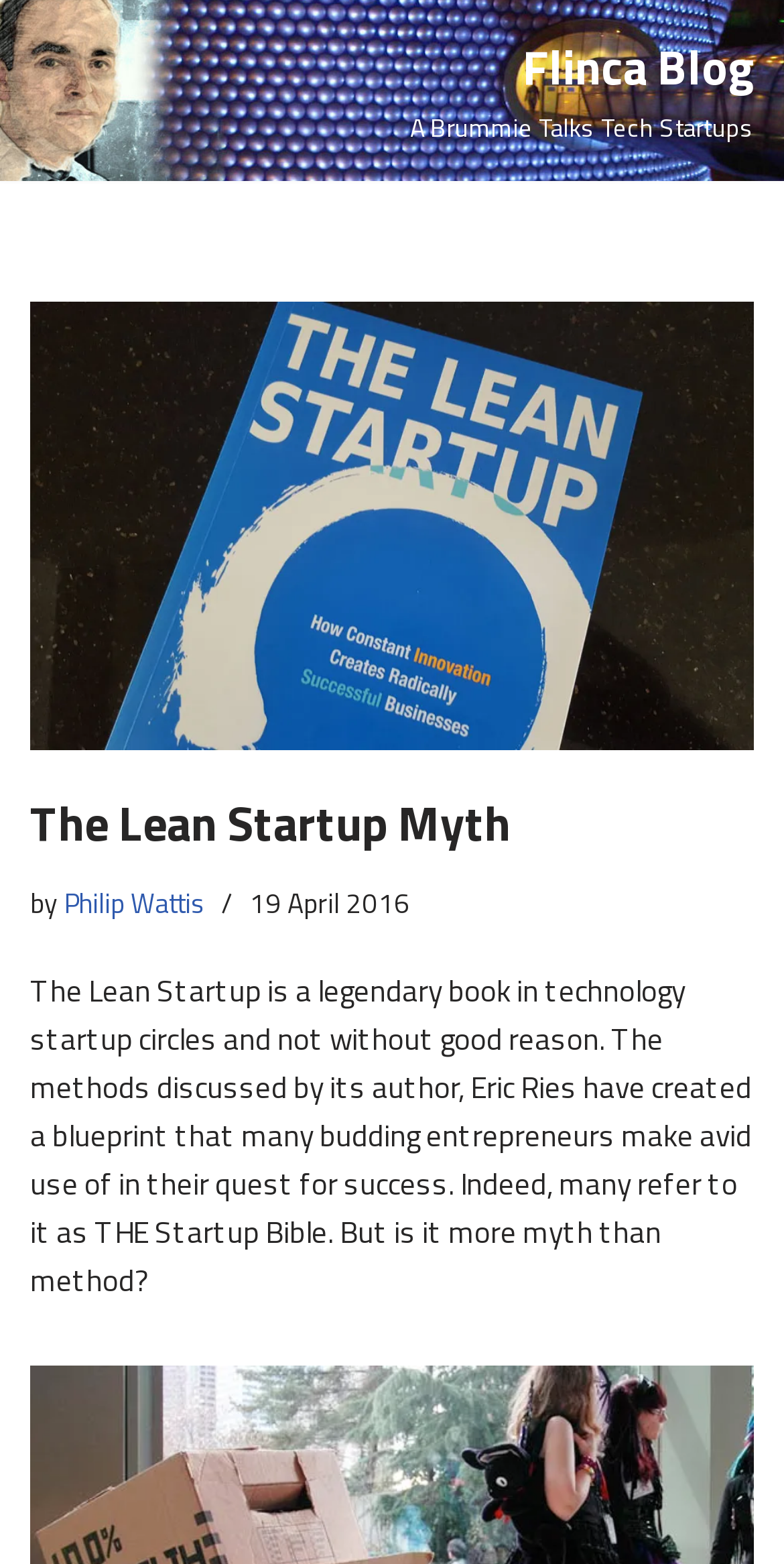Based on the image, provide a detailed and complete answer to the question: 
What is the topic of the article?

I found the topic of the article by looking at the heading element with the text 'The Lean Startup Myth', which suggests that the article is discussing the myth surrounding the Lean Startup methodology.